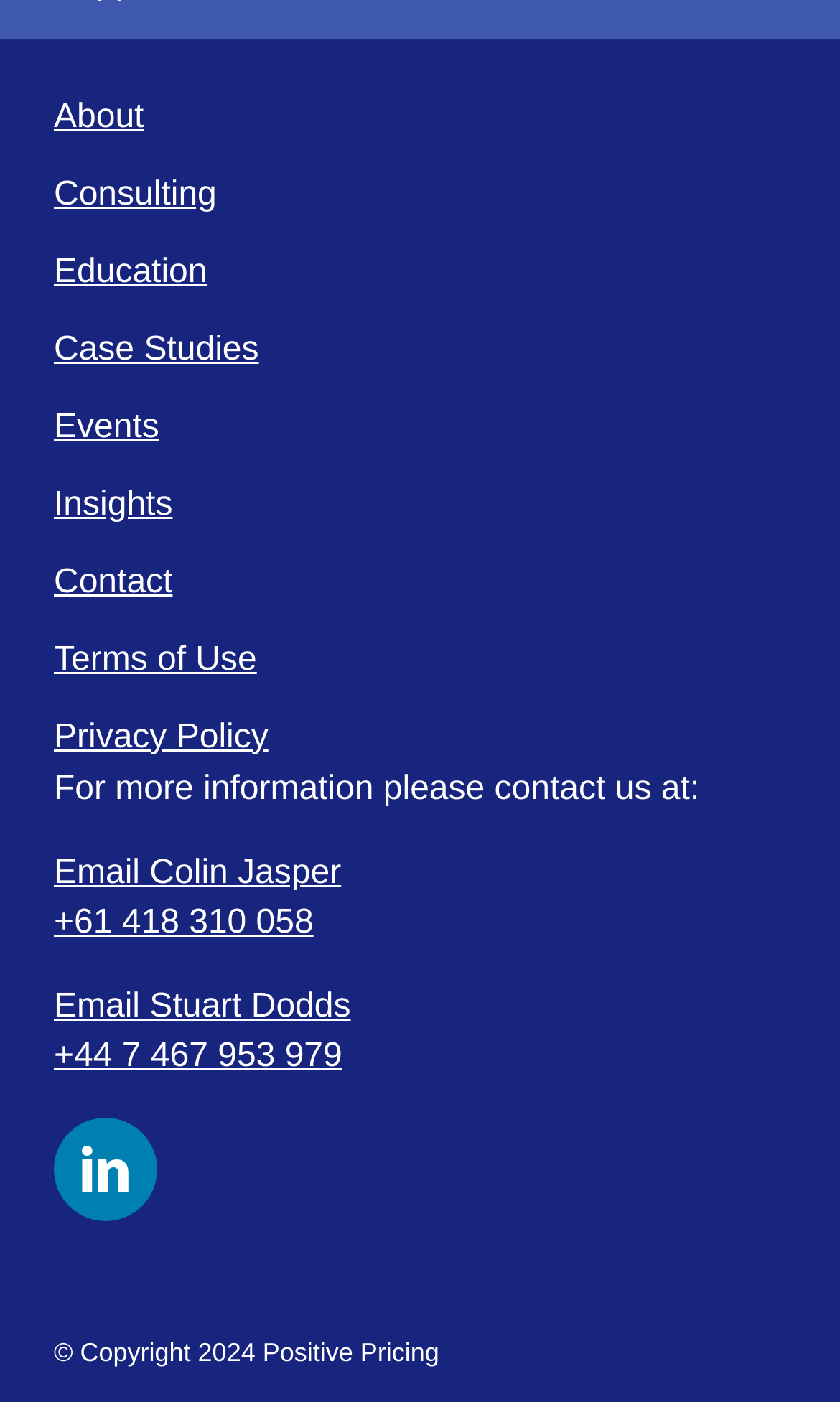What is the symbol at the bottom of the webpage?
Look at the image and answer the question using a single word or phrase.

Facebook icon